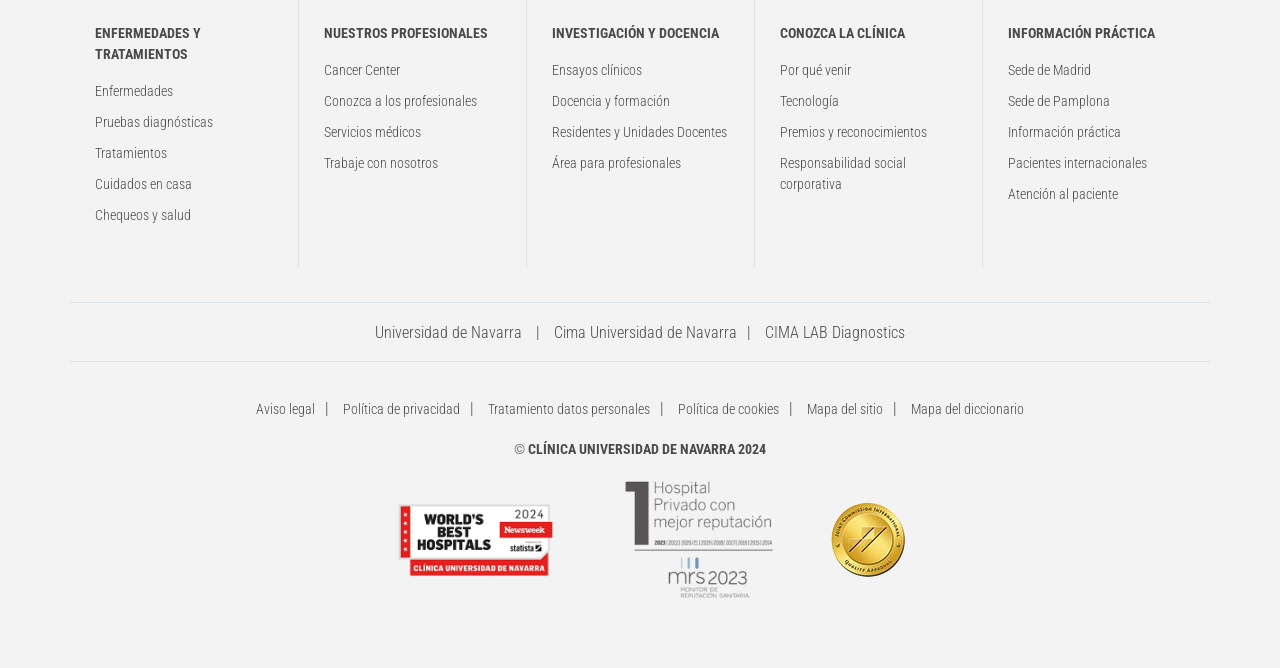Provide a one-word or short-phrase answer to the question:
What is the 'Cancer Center'?

A department